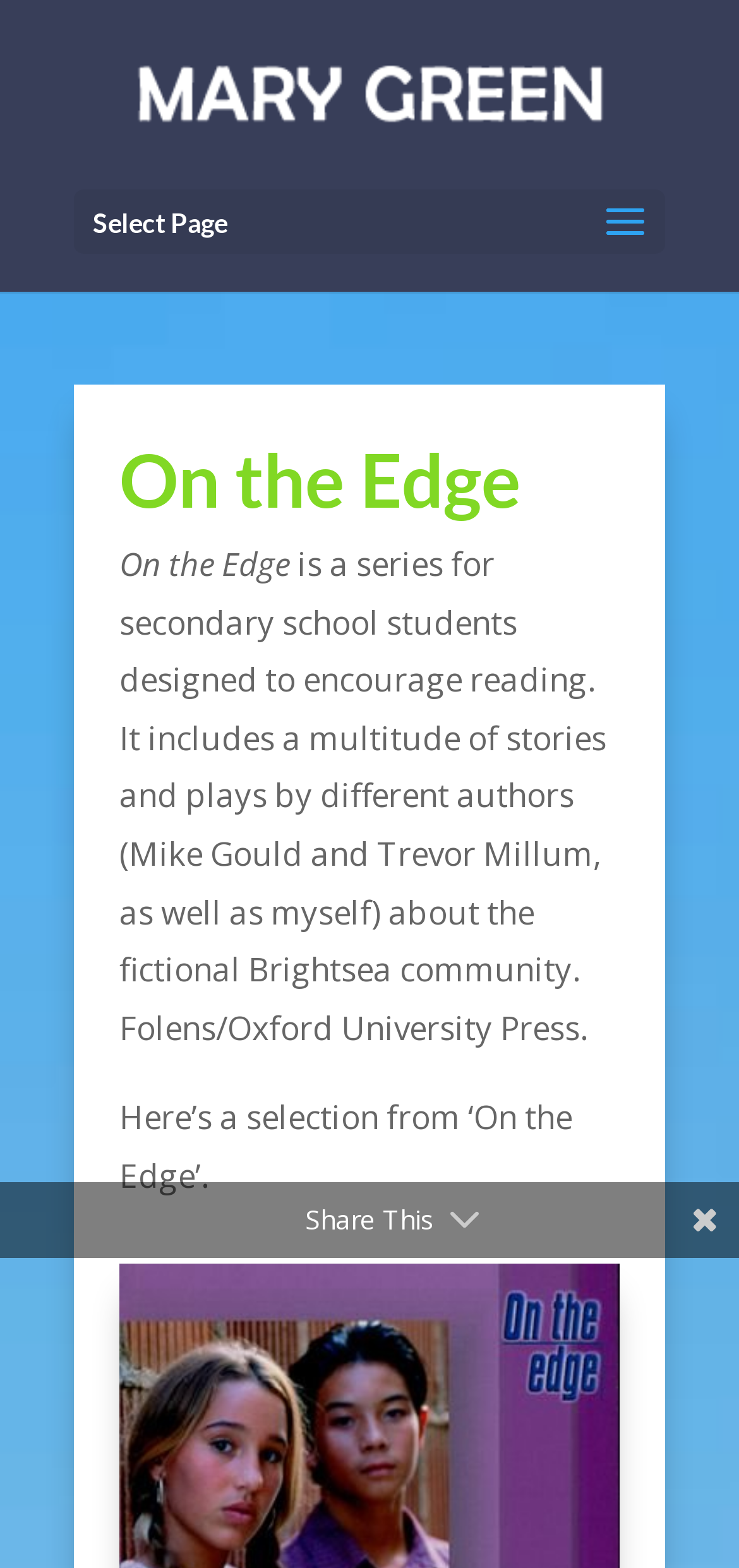How many authors are mentioned in the description of the 'On the Edge' series?
Could you please answer the question thoroughly and with as much detail as possible?

The question asks for the number of authors mentioned in the description of the 'On the Edge' series. By reading the StaticText element, we can see that three authors are mentioned: Mike Gould, Trevor Millum, and the author Mary Green herself. This suggests that there are three authors involved in the series.